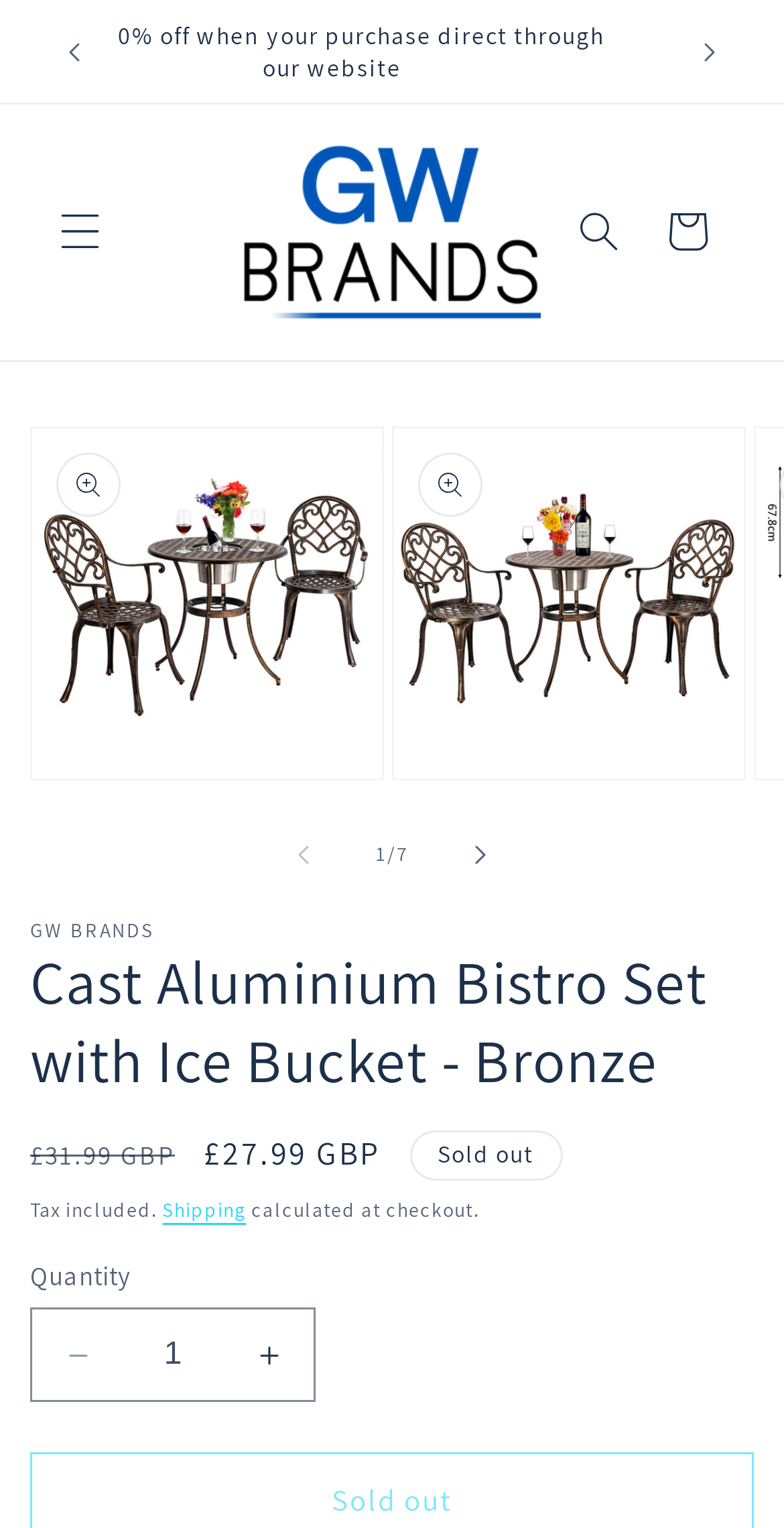Provide a one-word or short-phrase answer to the question:
What is the status of the product availability?

Sold out